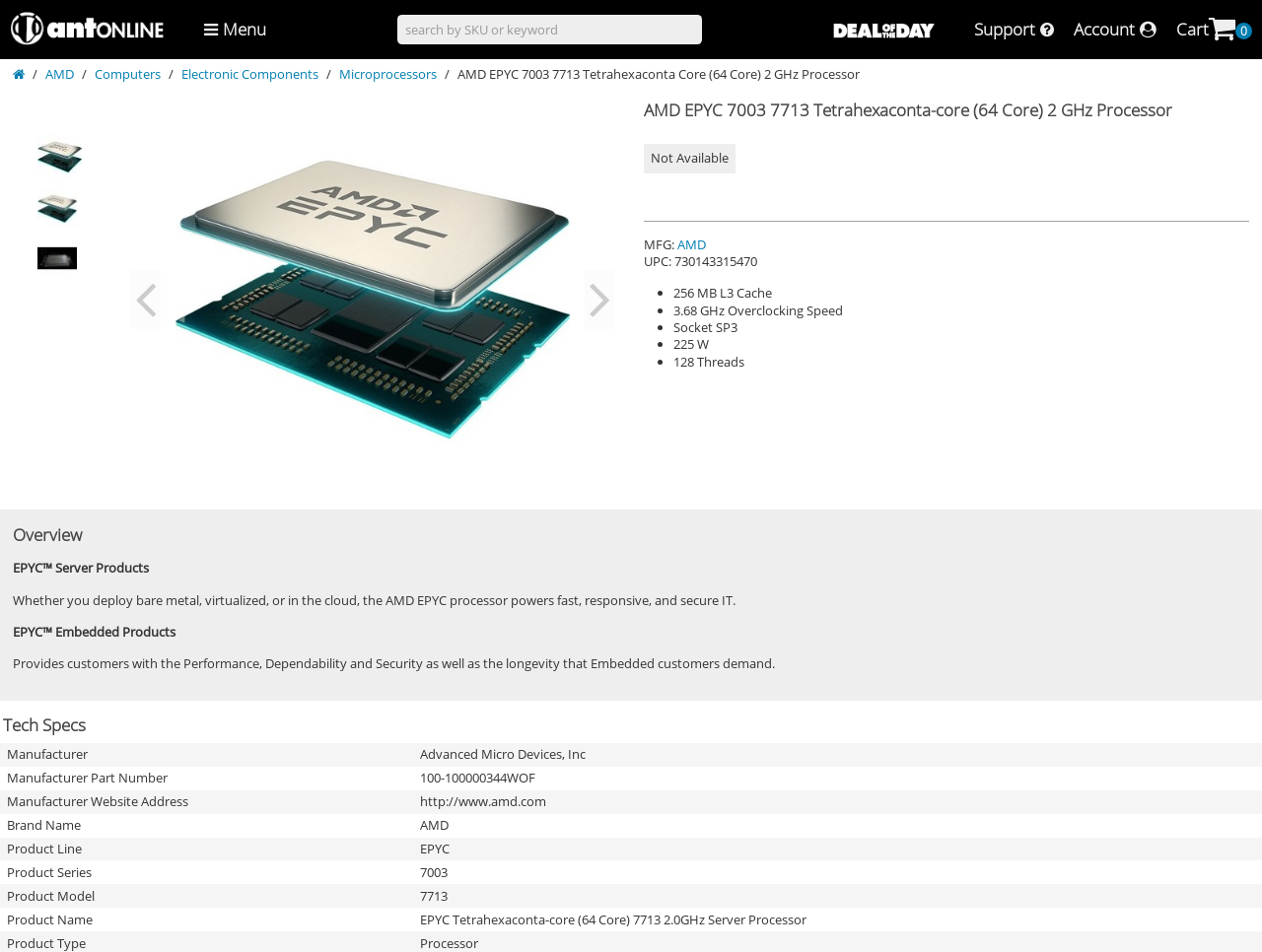What is the socket type of the processor?
Please provide a single word or phrase as your answer based on the screenshot.

Socket SP3